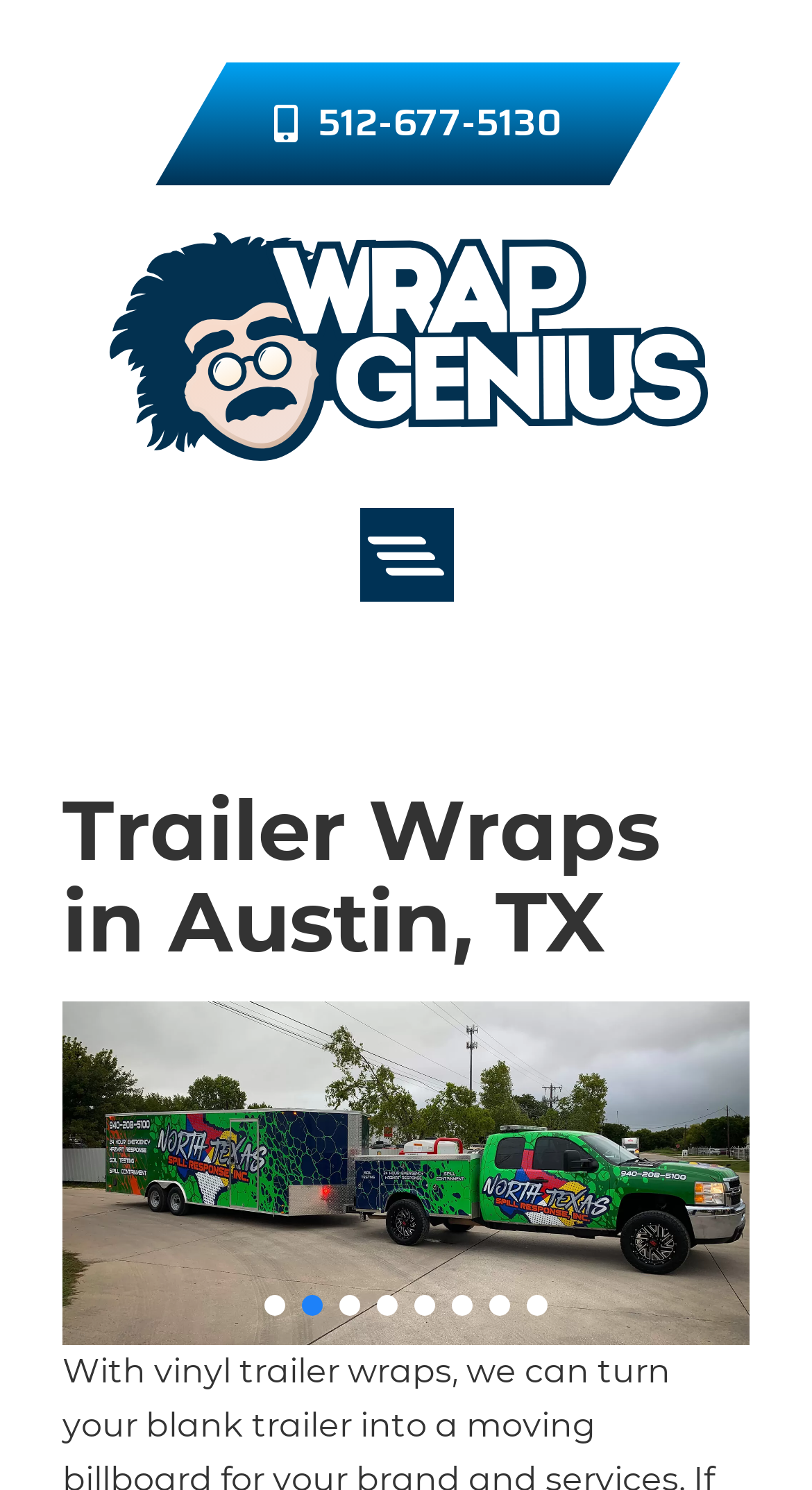Extract the bounding box coordinates for the UI element described by the text: "alt="Wrap Genius Logo"". The coordinates should be in the form of [left, top, right, bottom] with values between 0 and 1.

[0.128, 0.152, 0.872, 0.314]